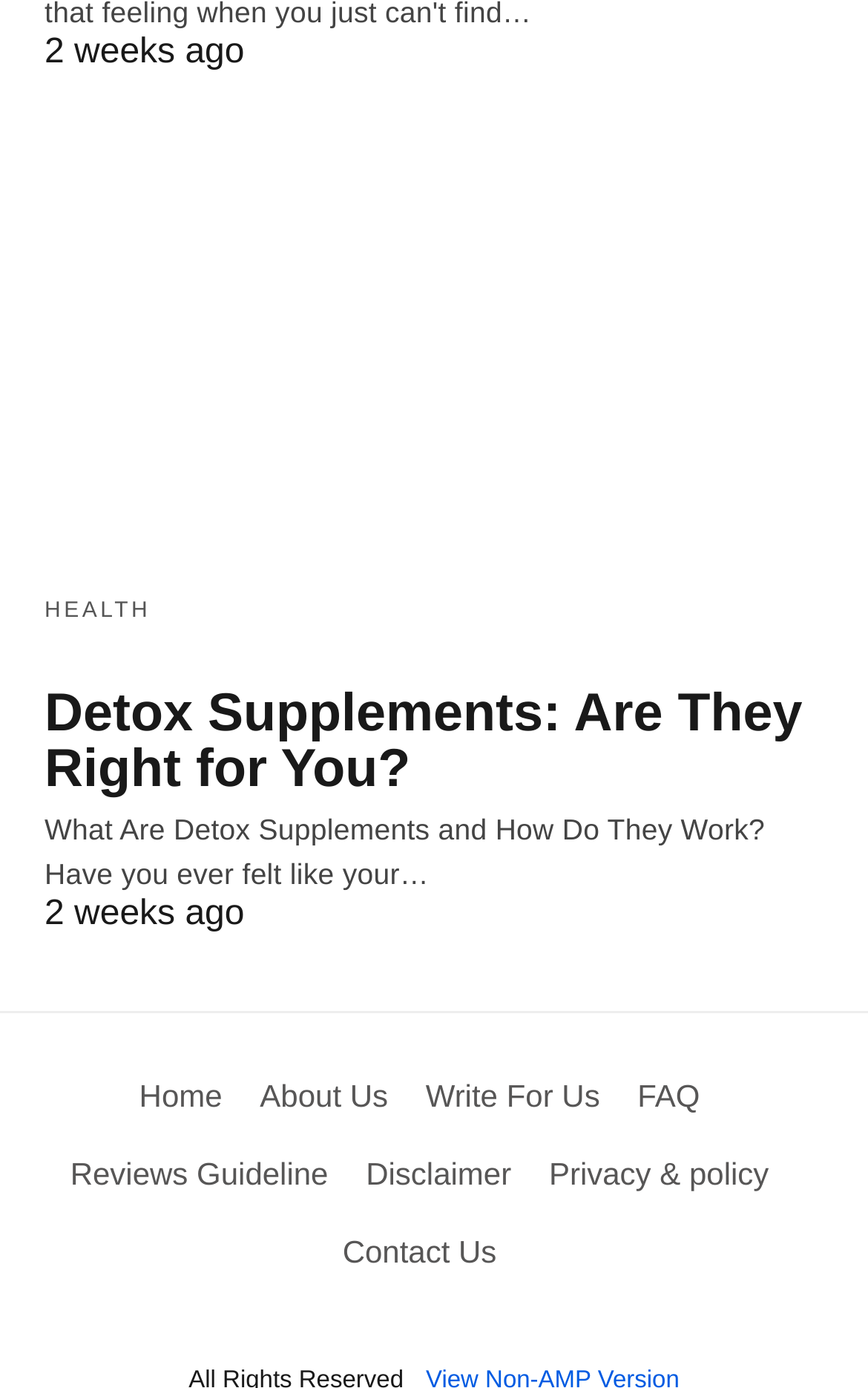Specify the bounding box coordinates of the element's region that should be clicked to achieve the following instruction: "read the article about detox supplements". The bounding box coordinates consist of four float numbers between 0 and 1, in the format [left, top, right, bottom].

[0.051, 0.494, 0.949, 0.574]